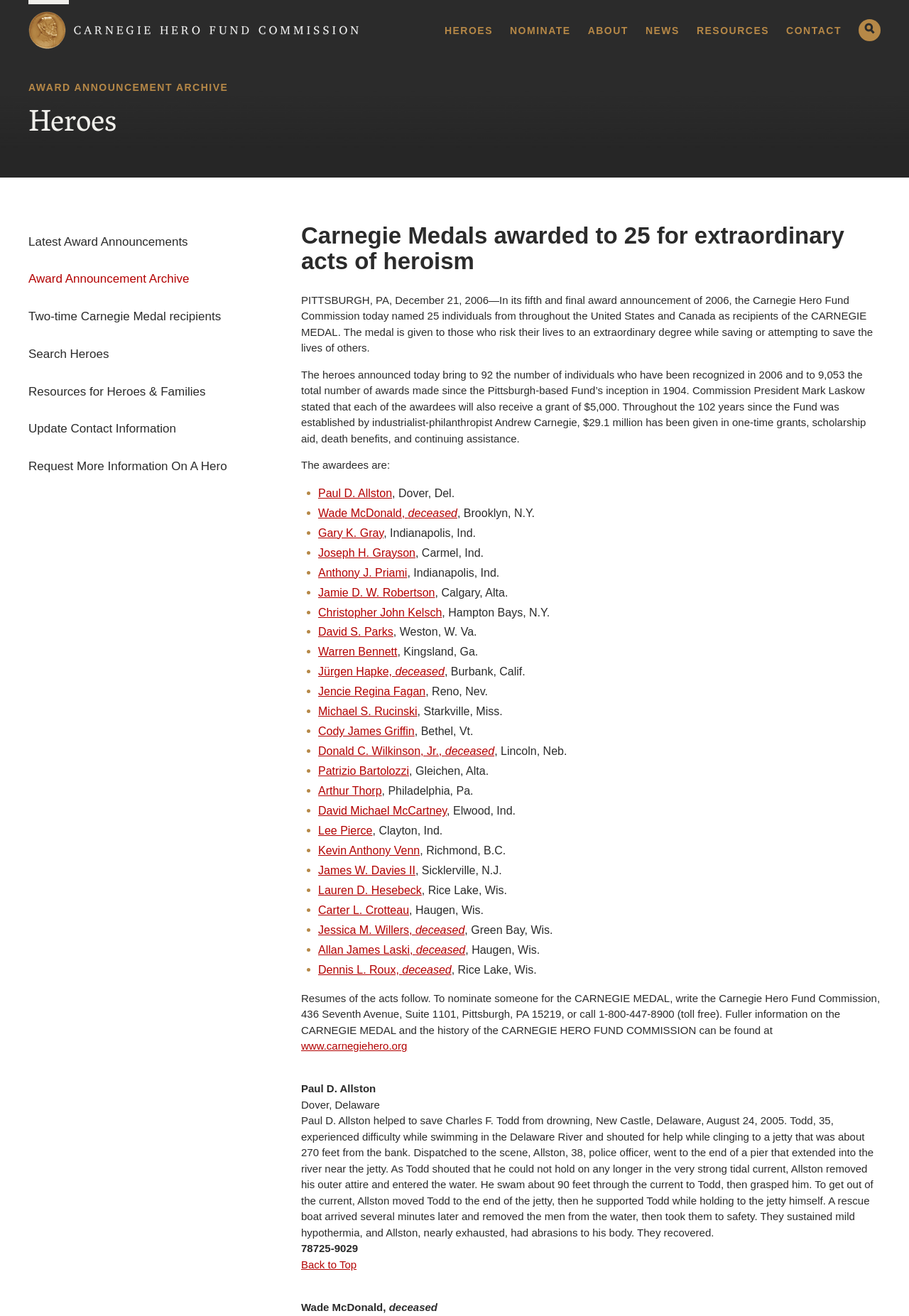Answer the following query with a single word or phrase:
What is the address to write to for nominating someone for the CARNEGIE MEDAL?

436 Seventh Avenue, Suite 1101, Pittsburgh, PA 15219